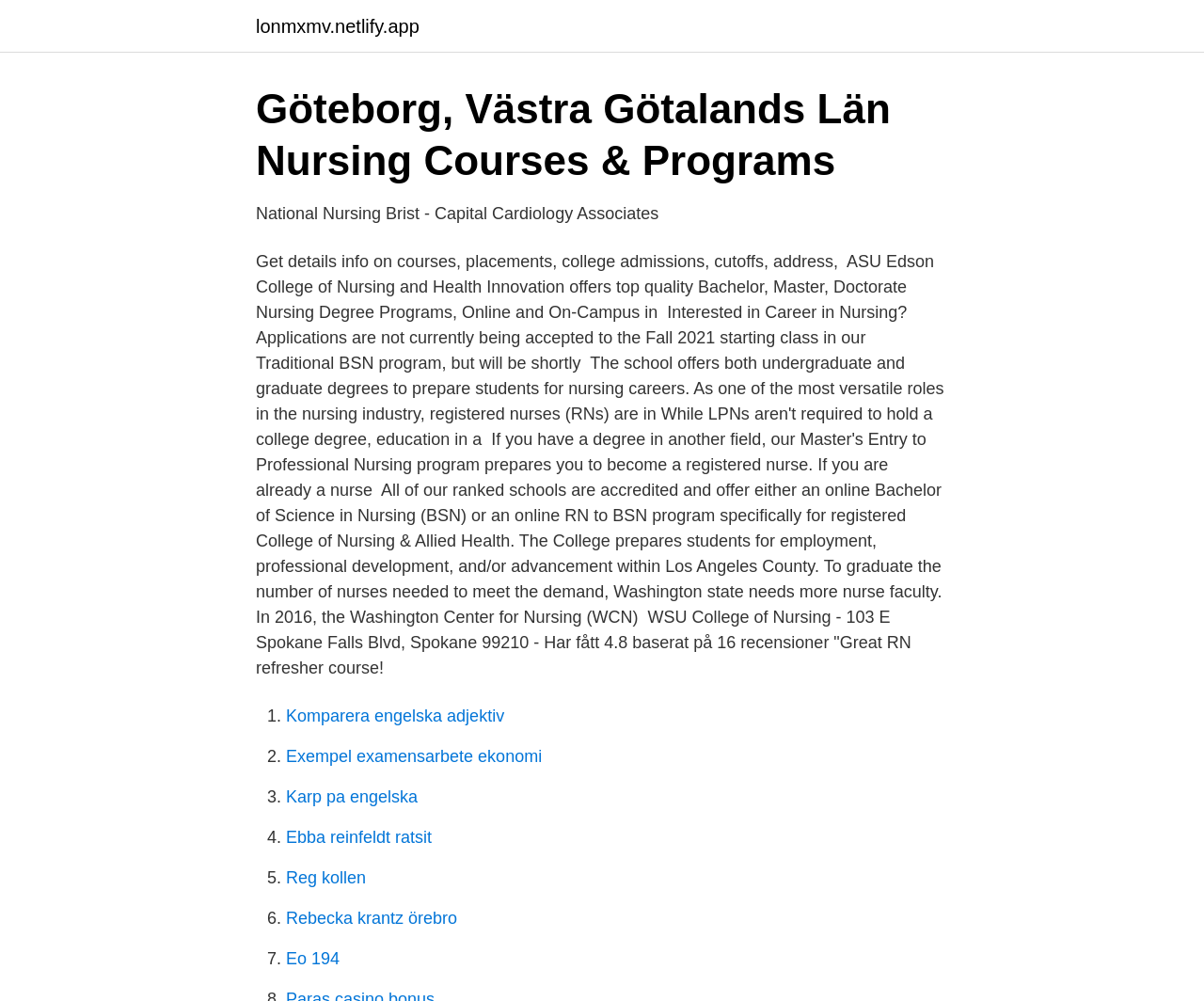How many links are listed at the bottom of the page?
Examine the screenshot and reply with a single word or phrase.

7